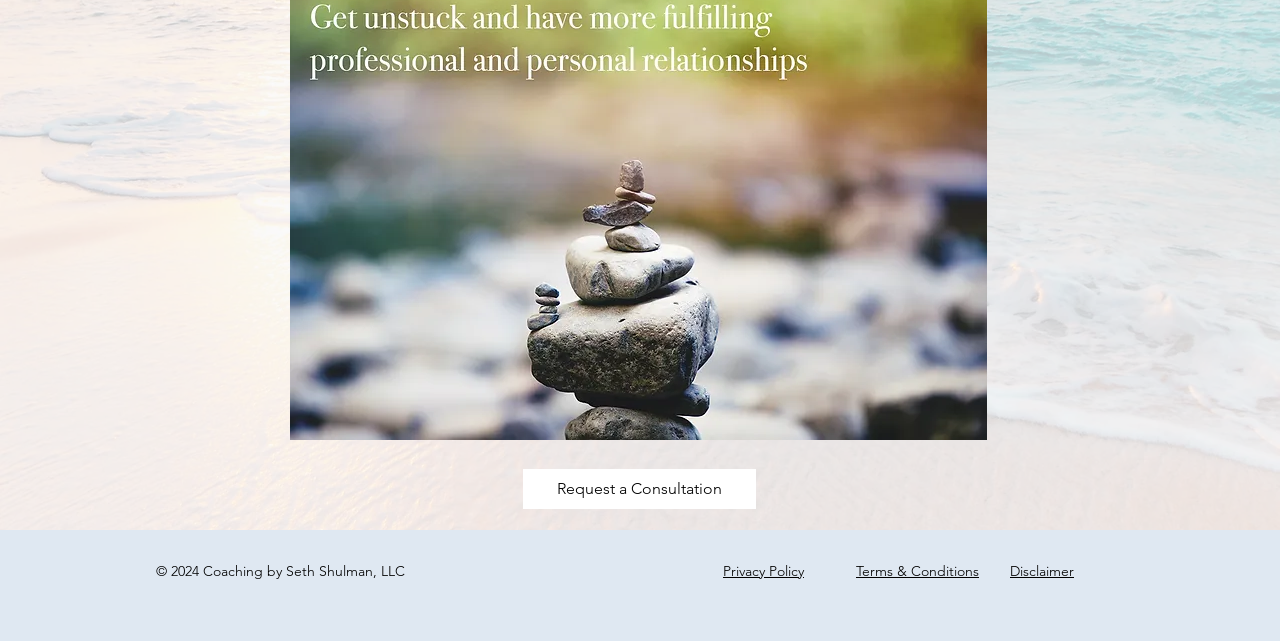Find the bounding box coordinates corresponding to the UI element with the description: "Nova Solo Dining Table". The coordinates should be formatted as [left, top, right, bottom], with values as floats between 0 and 1.

None